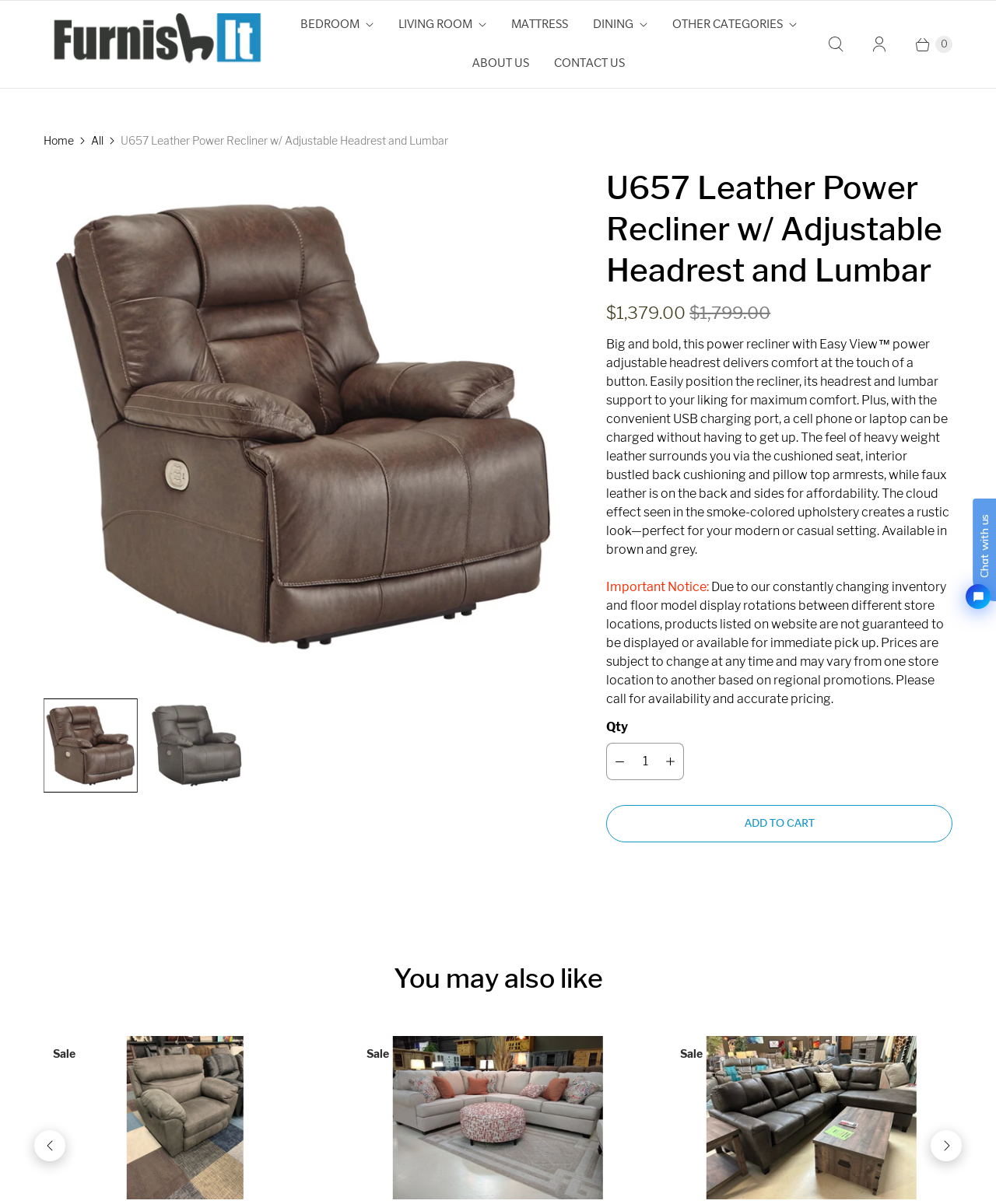Please specify the bounding box coordinates of the region to click in order to perform the following instruction: "Add to cart".

[0.609, 0.668, 0.956, 0.7]